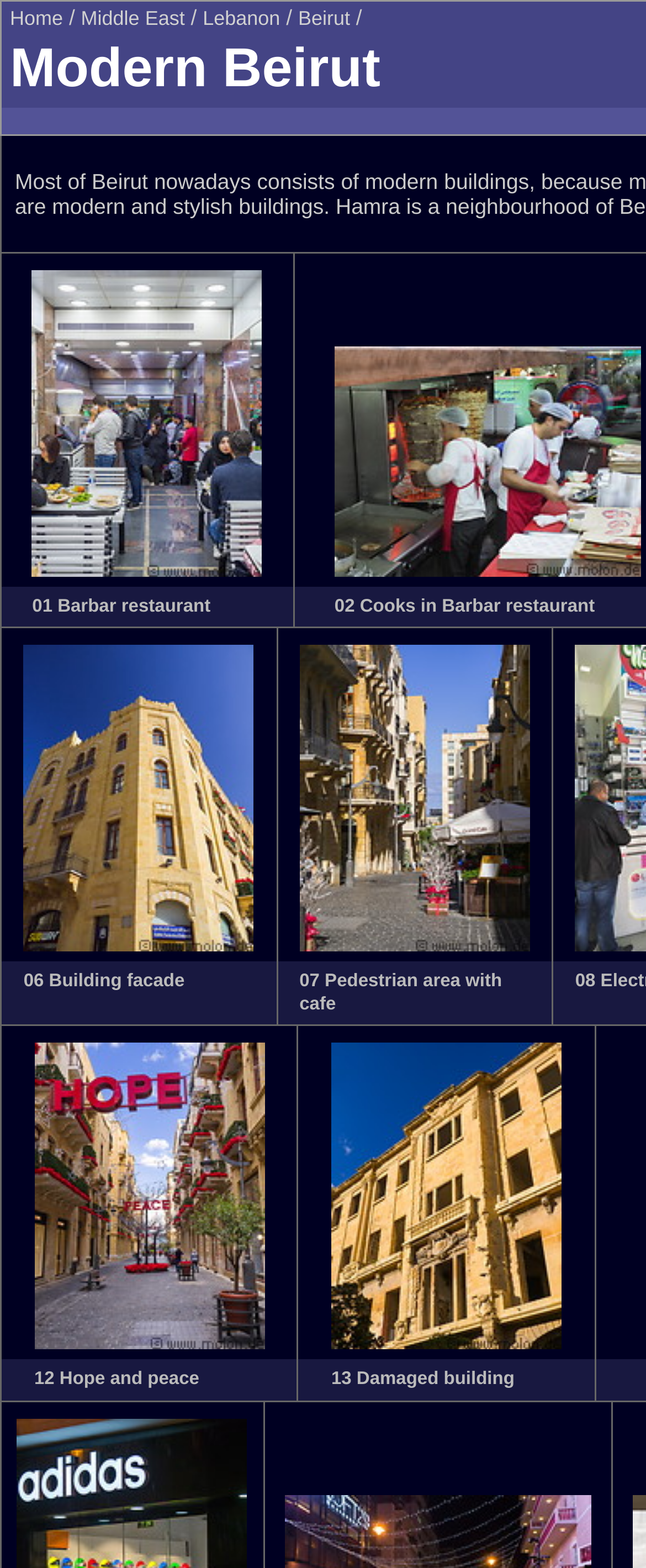Provide a brief response to the question below using a single word or phrase: 
How many gridcells are there on this webpage?

9